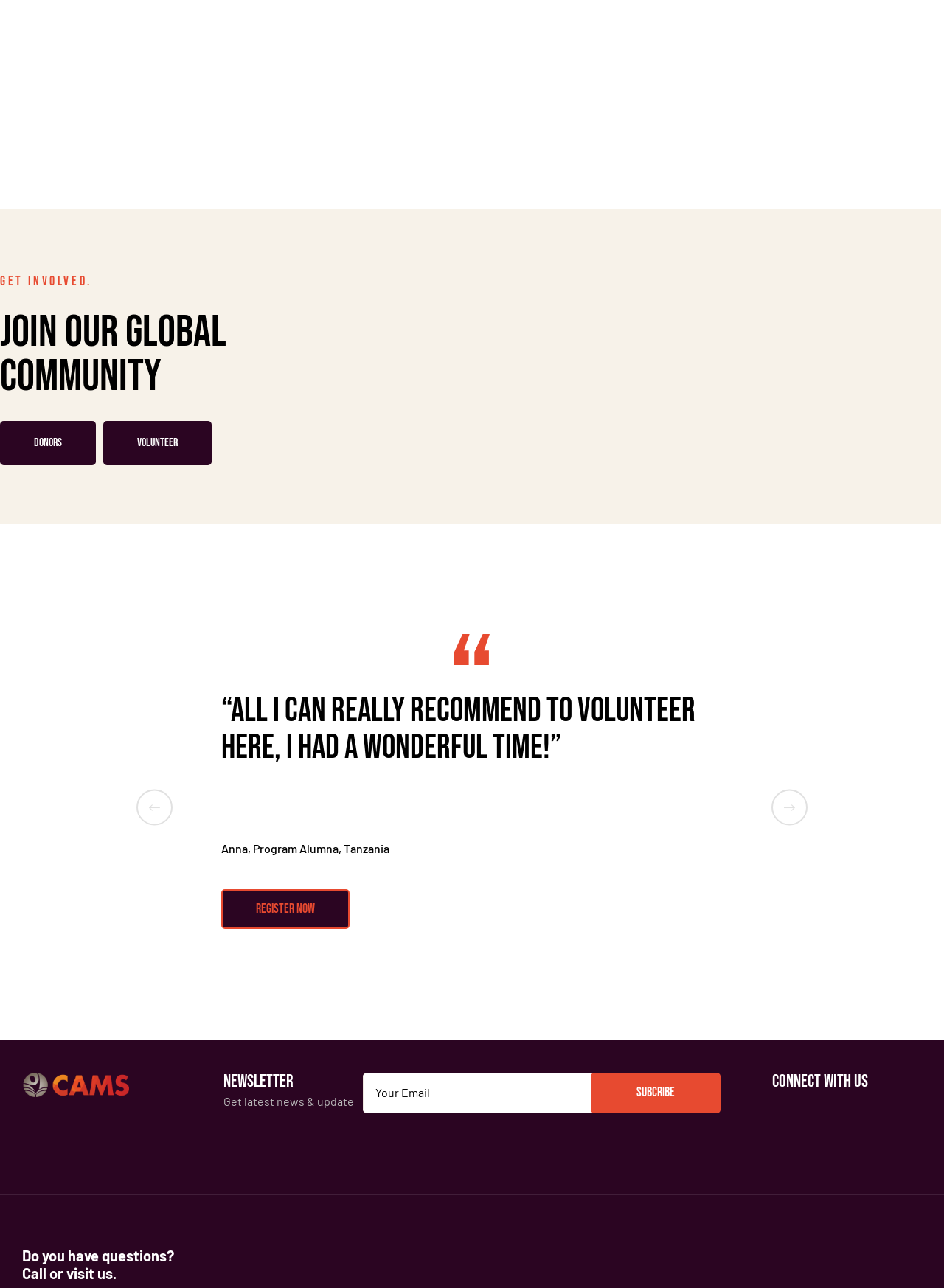Kindly determine the bounding box coordinates of the area that needs to be clicked to fulfill this instruction: "Click the DONORS button".

[0.0, 0.327, 0.102, 0.361]